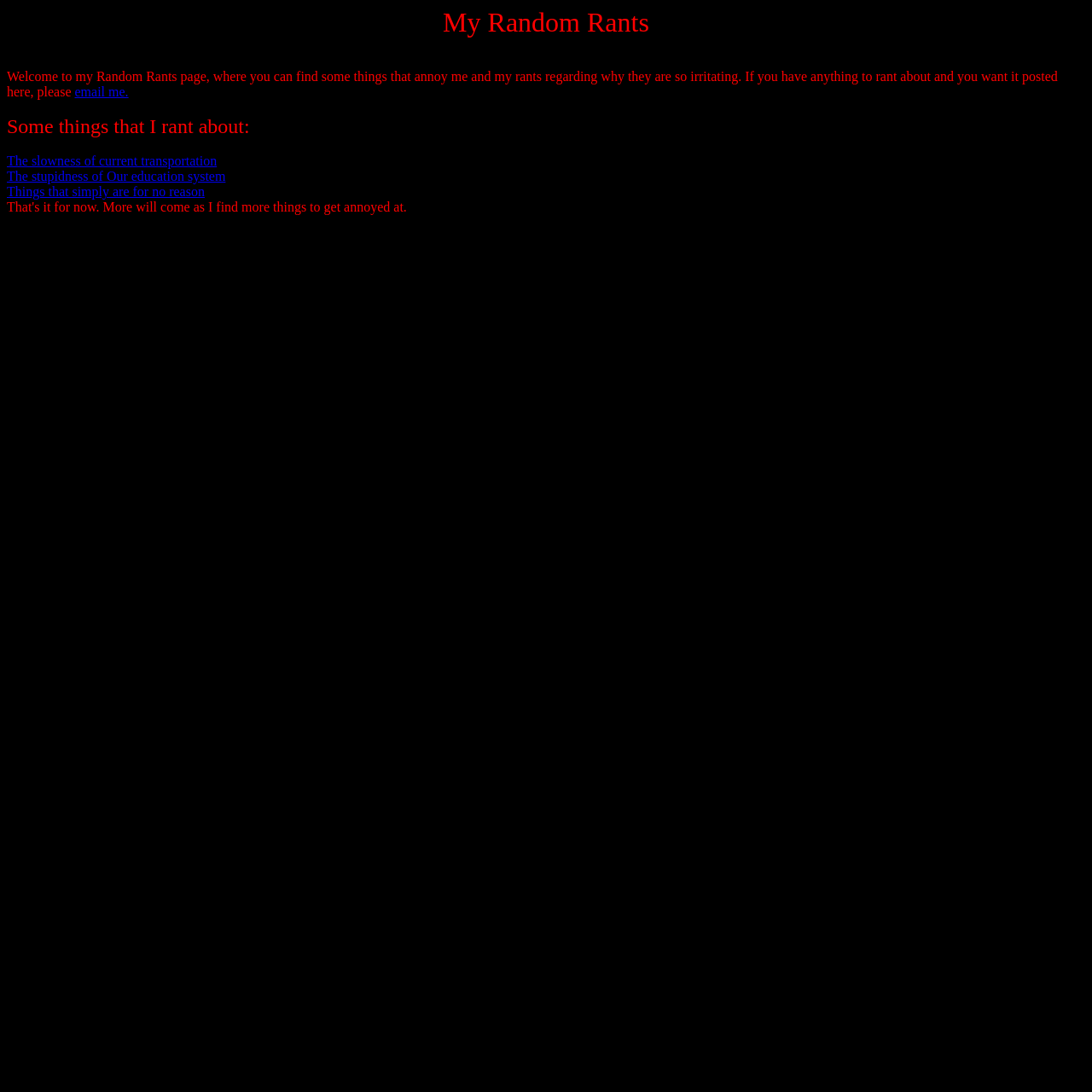What is one topic the author rants about?
Based on the image, answer the question with as much detail as possible.

The webpage lists 'The slowness of current transportation' as one of the topics the author rants about, indicating that the author is frustrated with the current state of transportation.